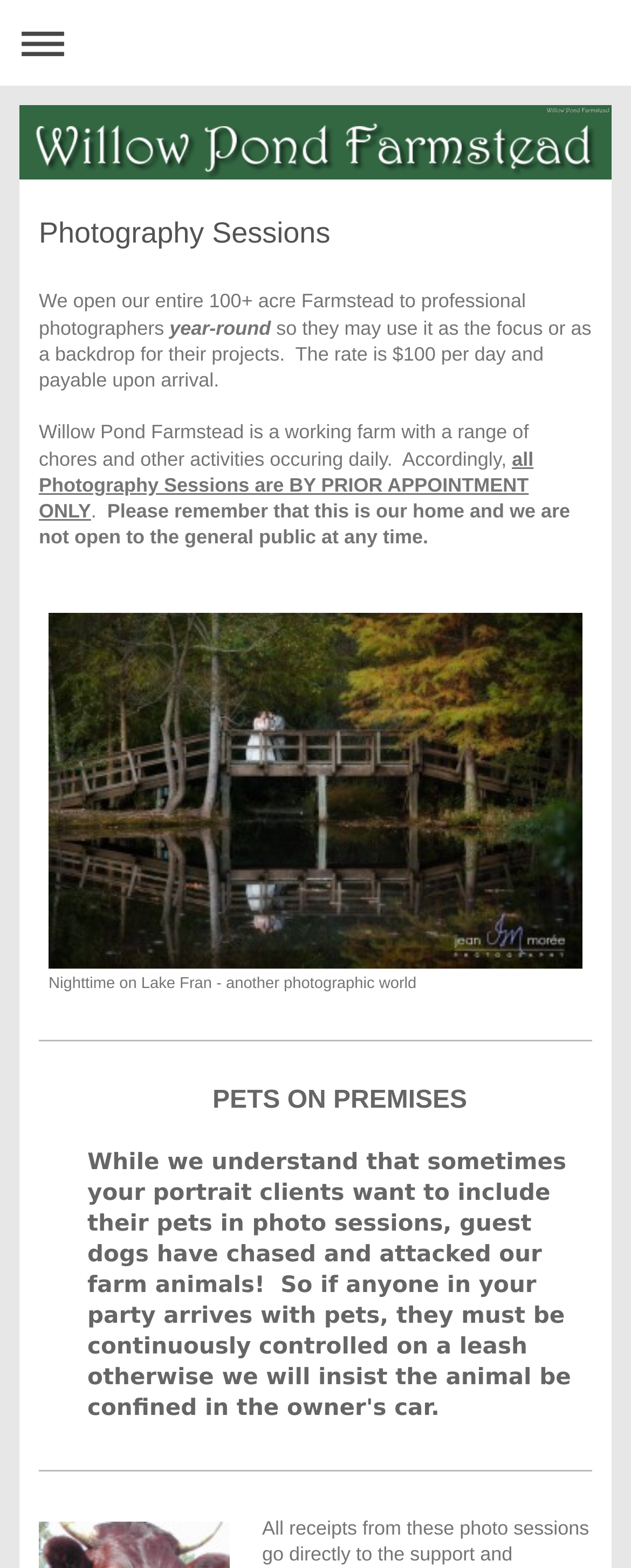Provide a one-word or one-phrase answer to the question:
What is the daily rate for photography sessions?

$100